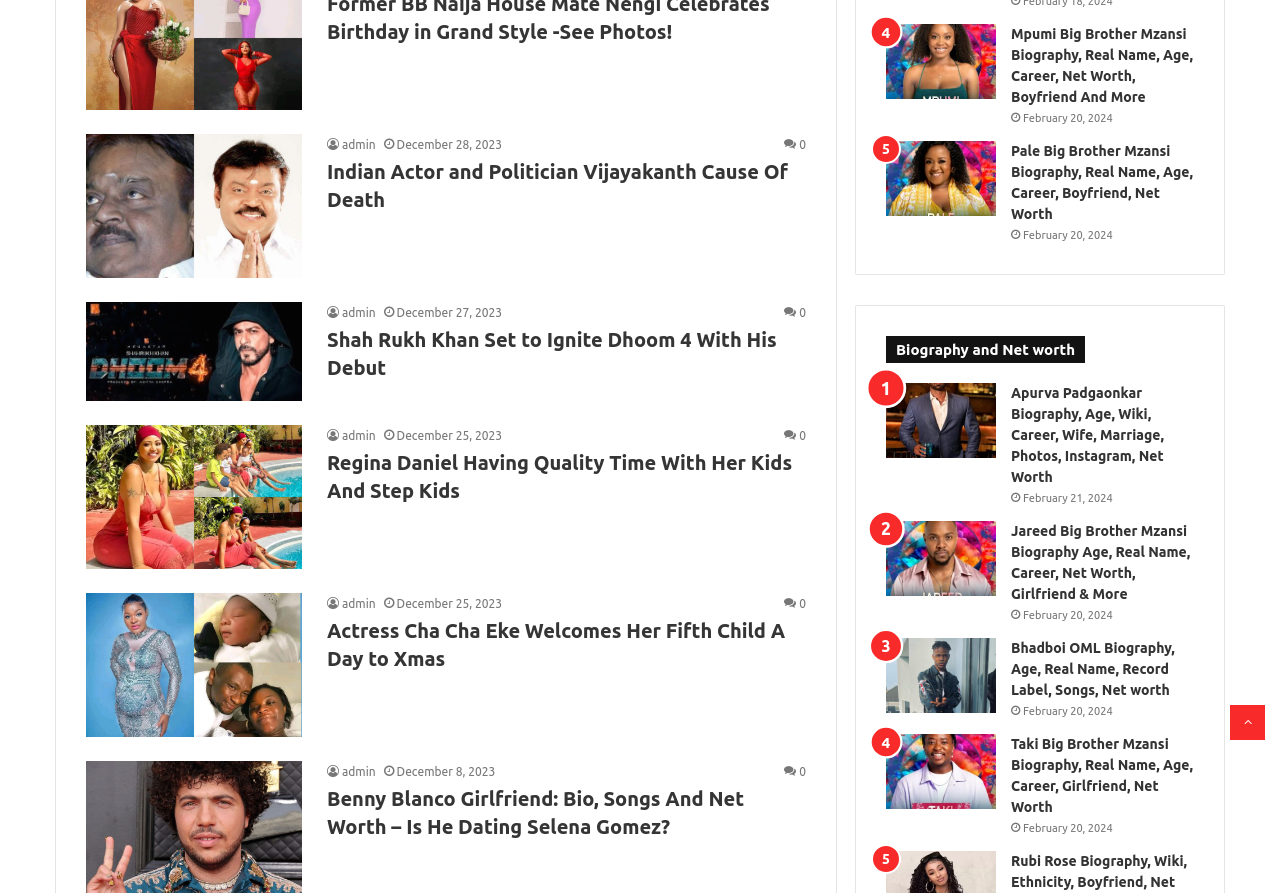Using the provided description: "admin", find the bounding box coordinates of the corresponding UI element. The output should be four float numbers between 0 and 1, in the format [left, top, right, bottom].

[0.255, 0.343, 0.293, 0.358]